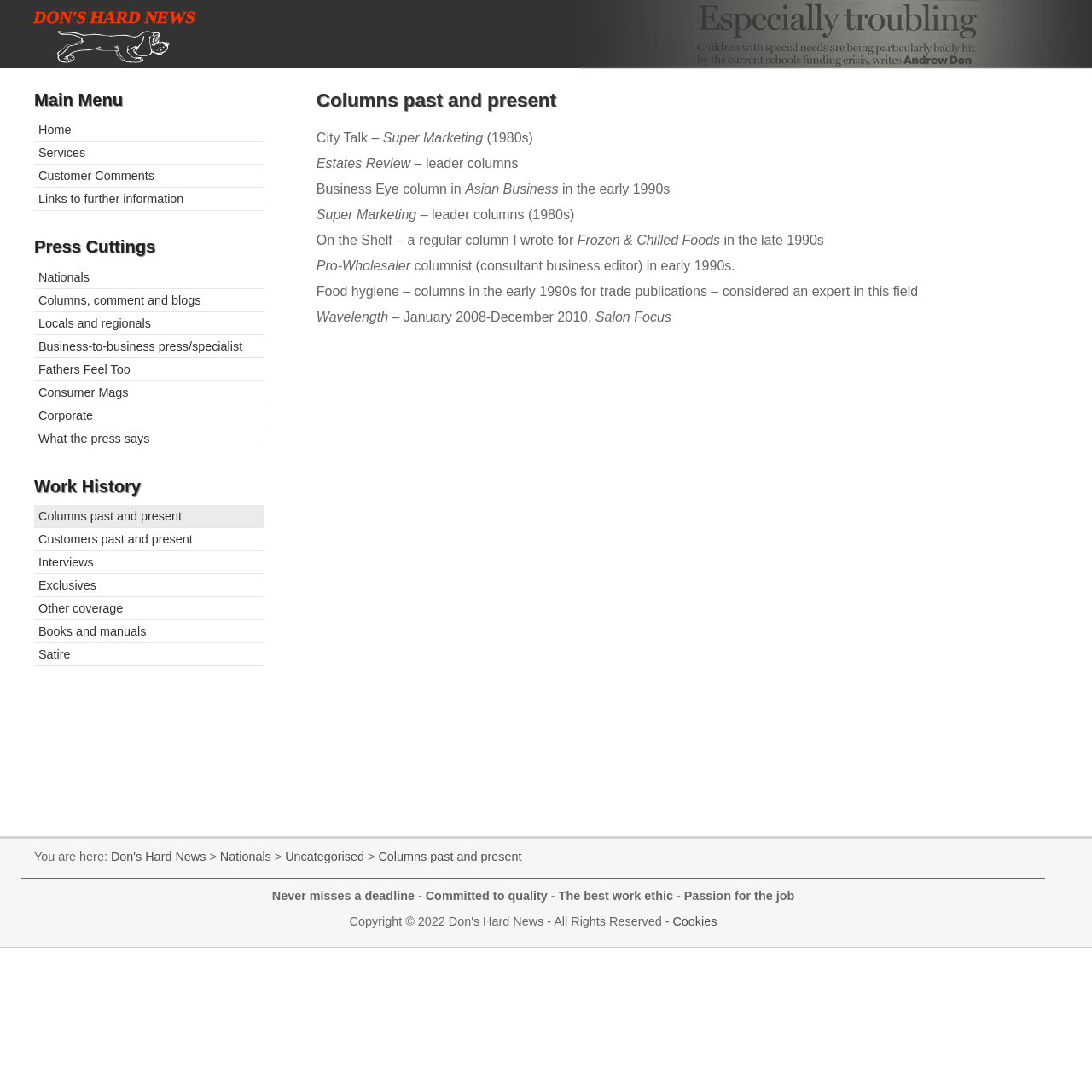Provide the bounding box coordinates of the HTML element described as: "Satire". The bounding box coordinates should be four float numbers between 0 and 1, i.e., [left, top, right, bottom].

[0.035, 0.593, 0.065, 0.605]